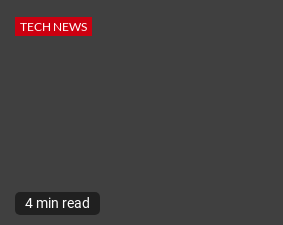Offer a meticulous description of the image.

The image features a prominent "TECH NEWS" banner colored in red, indicating the section of the article focused on technology updates. Below this banner, a stylish black box displays the reading time as "4 min read," suggesting a concise yet informative article. The background is dark, enhancing the visibility of the text elements. This layout invites readers to engage with the latest news in the tech world while also providing an efficient reading estimate.